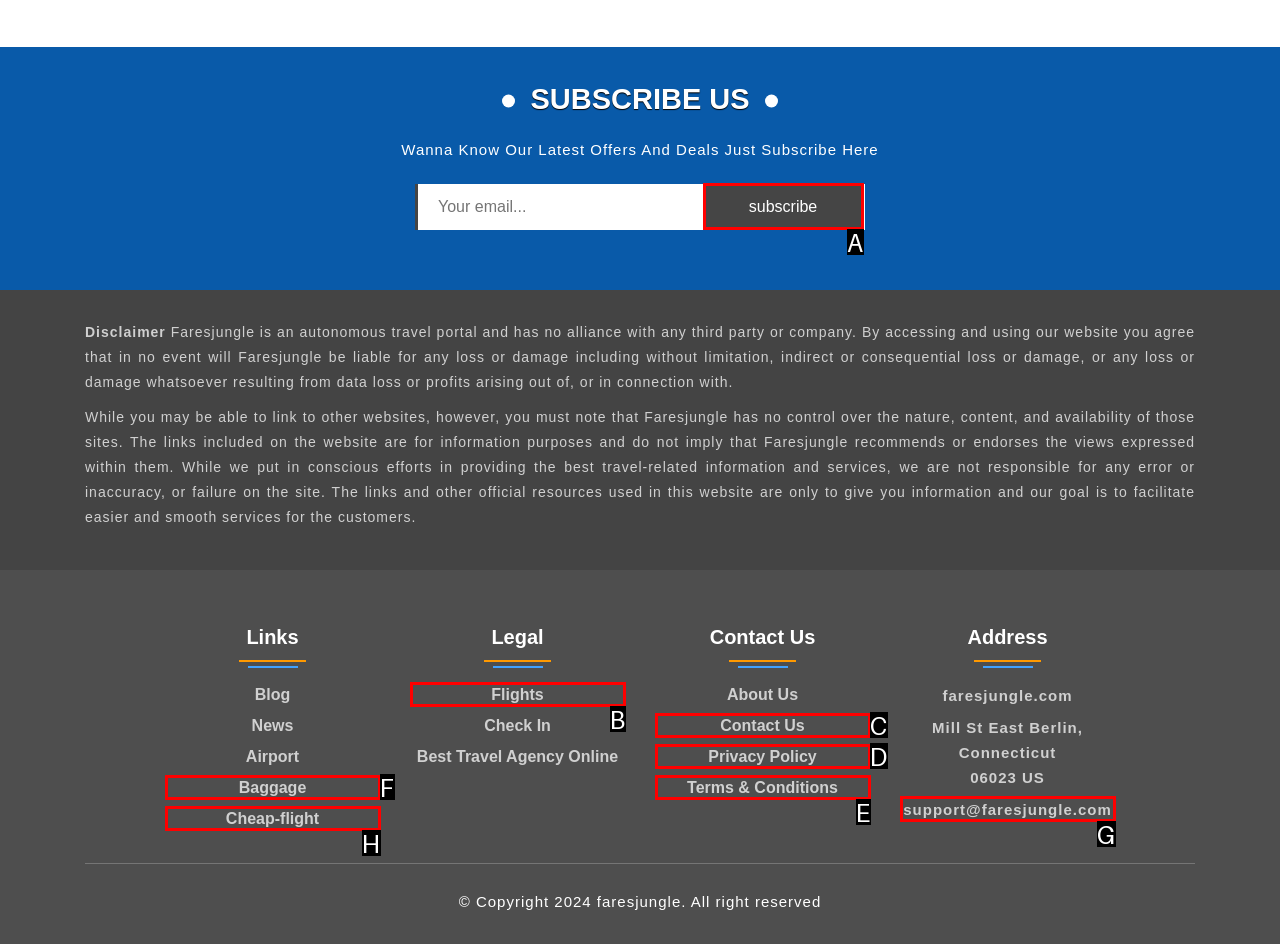Which lettered option should I select to achieve the task: check terms and conditions according to the highlighted elements in the screenshot?

E